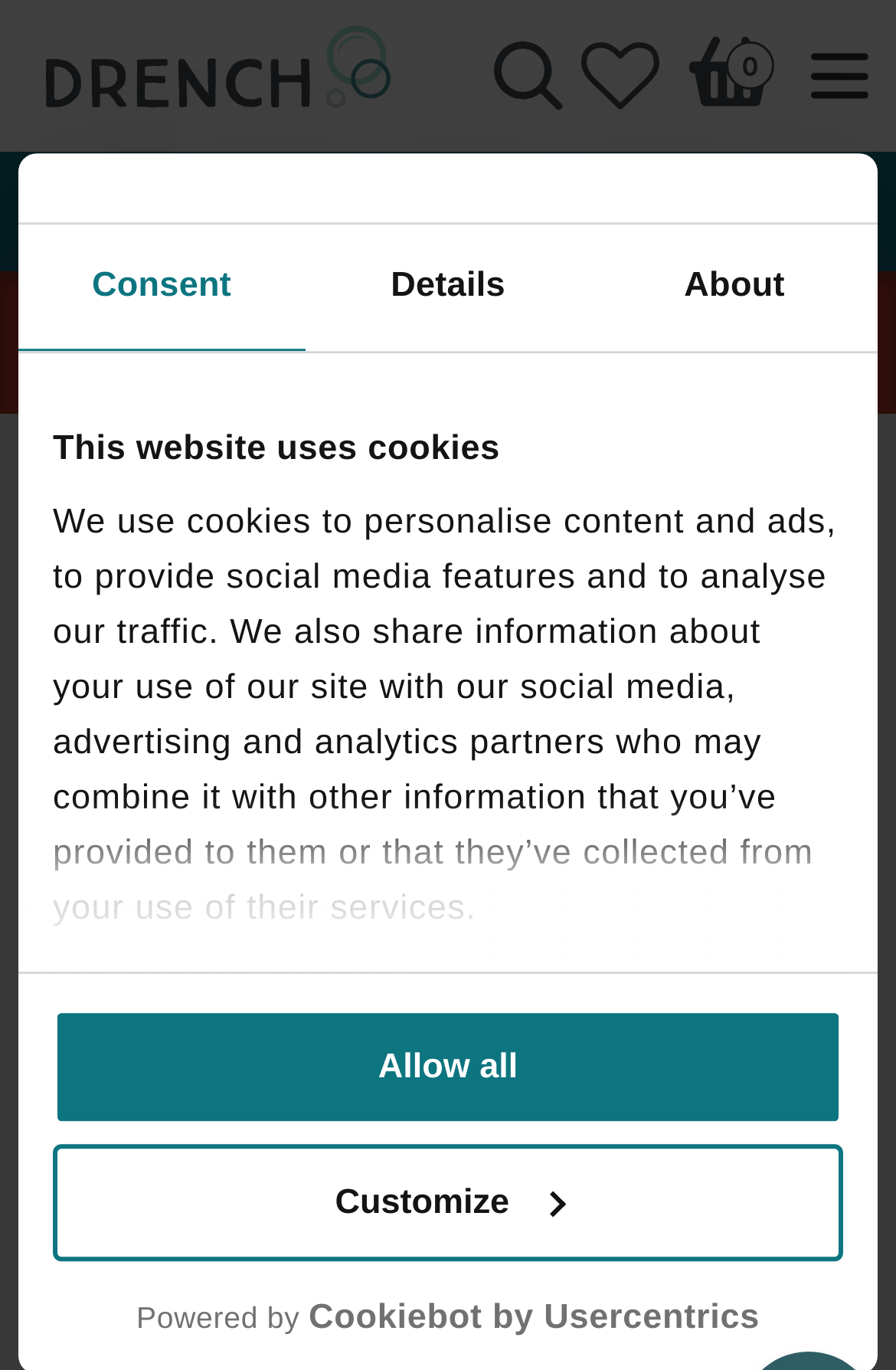Can I zoom in on the product image?
From the image, respond with a single word or phrase.

Yes